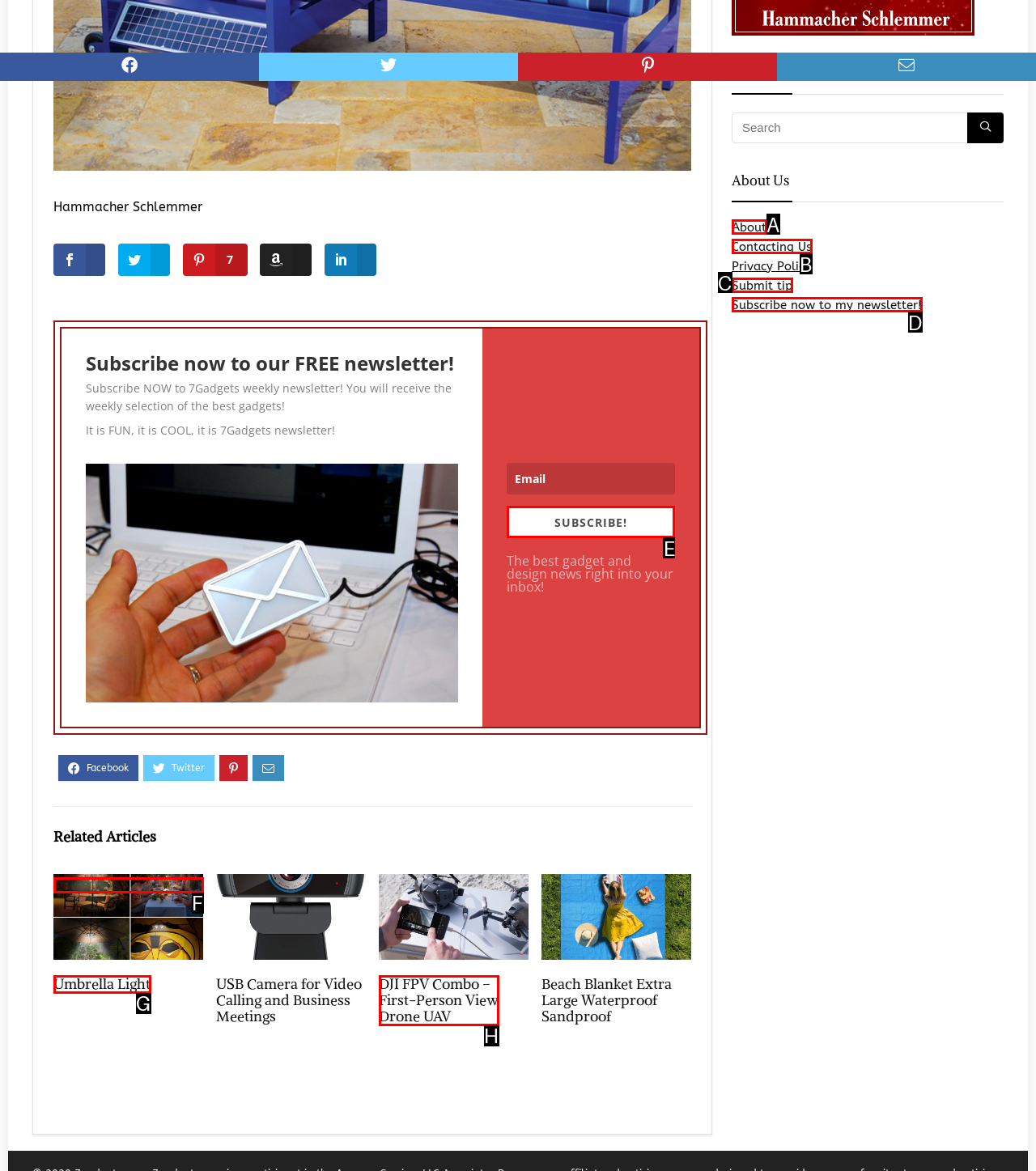Identify the UI element that corresponds to this description: Webinars
Respond with the letter of the correct option.

None